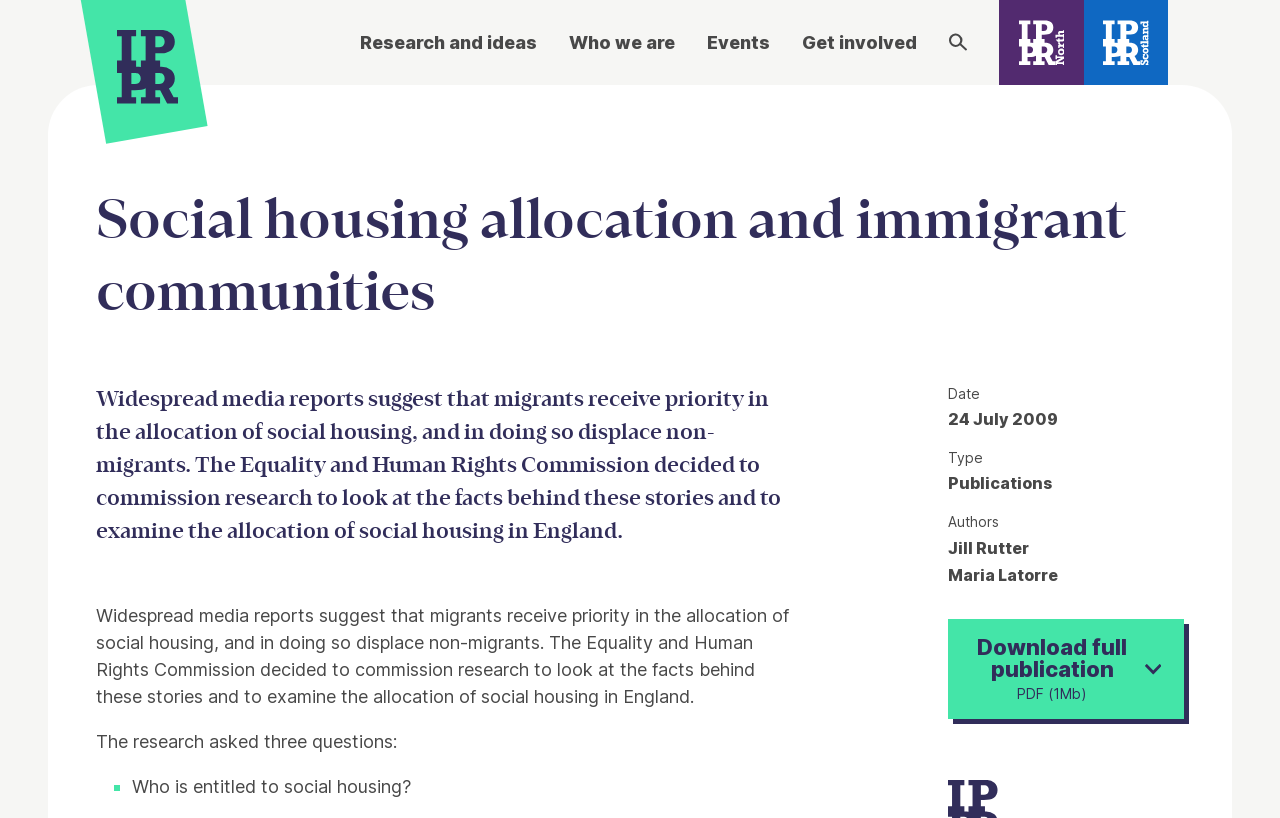Provide the bounding box coordinates for the specified HTML element described in this description: "Events". The coordinates should be four float numbers ranging from 0 to 1, in the format [left, top, right, bottom].

[0.552, 0.035, 0.602, 0.068]